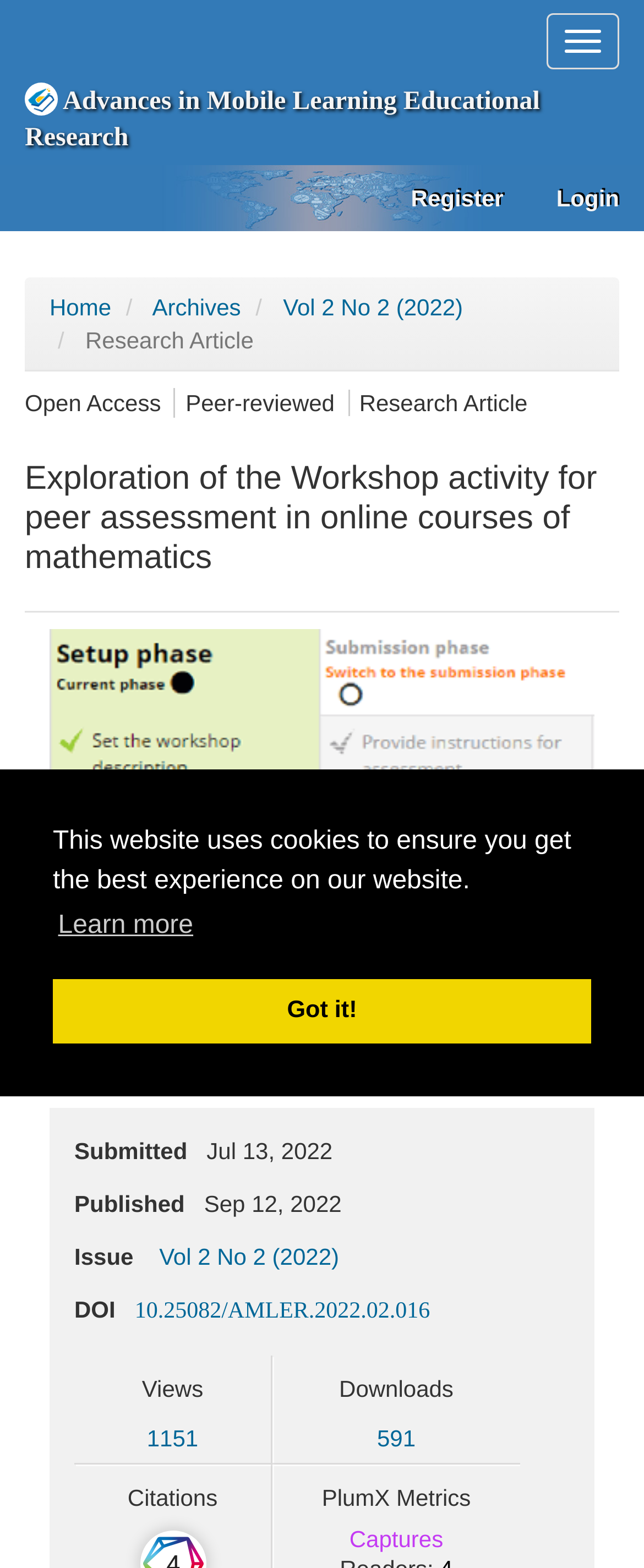Can you identify the bounding box coordinates of the clickable region needed to carry out this instruction: 'Click the 'learn more about cookies' button'? The coordinates should be four float numbers within the range of 0 to 1, stated as [left, top, right, bottom].

[0.082, 0.575, 0.308, 0.607]